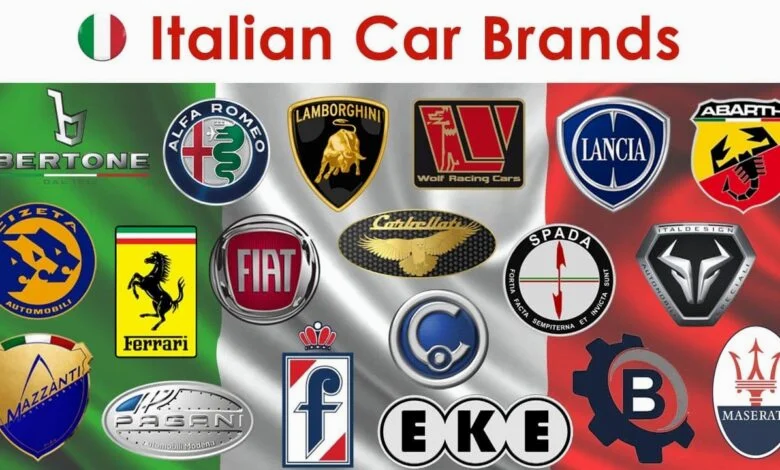Provide a short answer using a single word or phrase for the following question: 
How many iconic Italian car brands are showcased?

Multiple